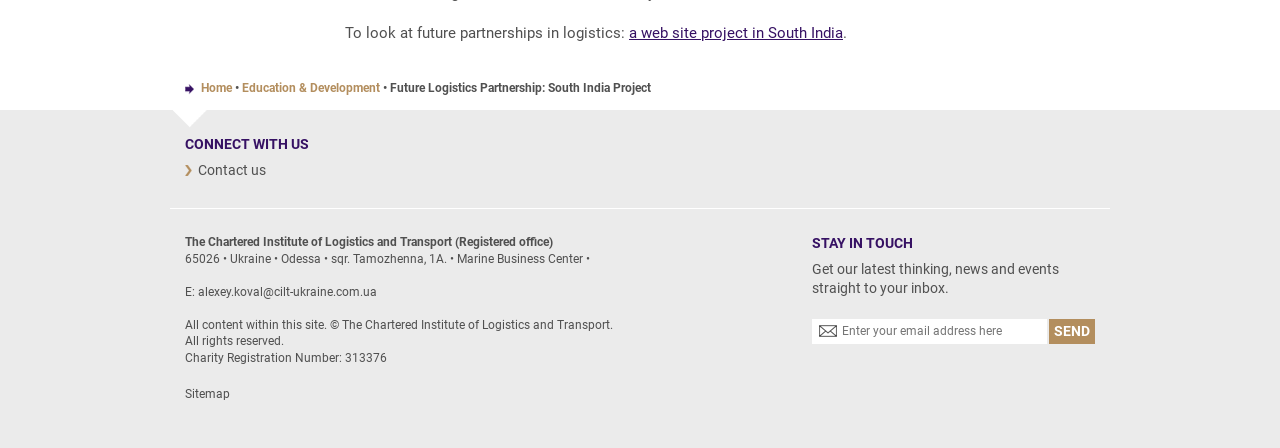What is the purpose of the button at the bottom of the page? Based on the screenshot, please respond with a single word or phrase.

Send